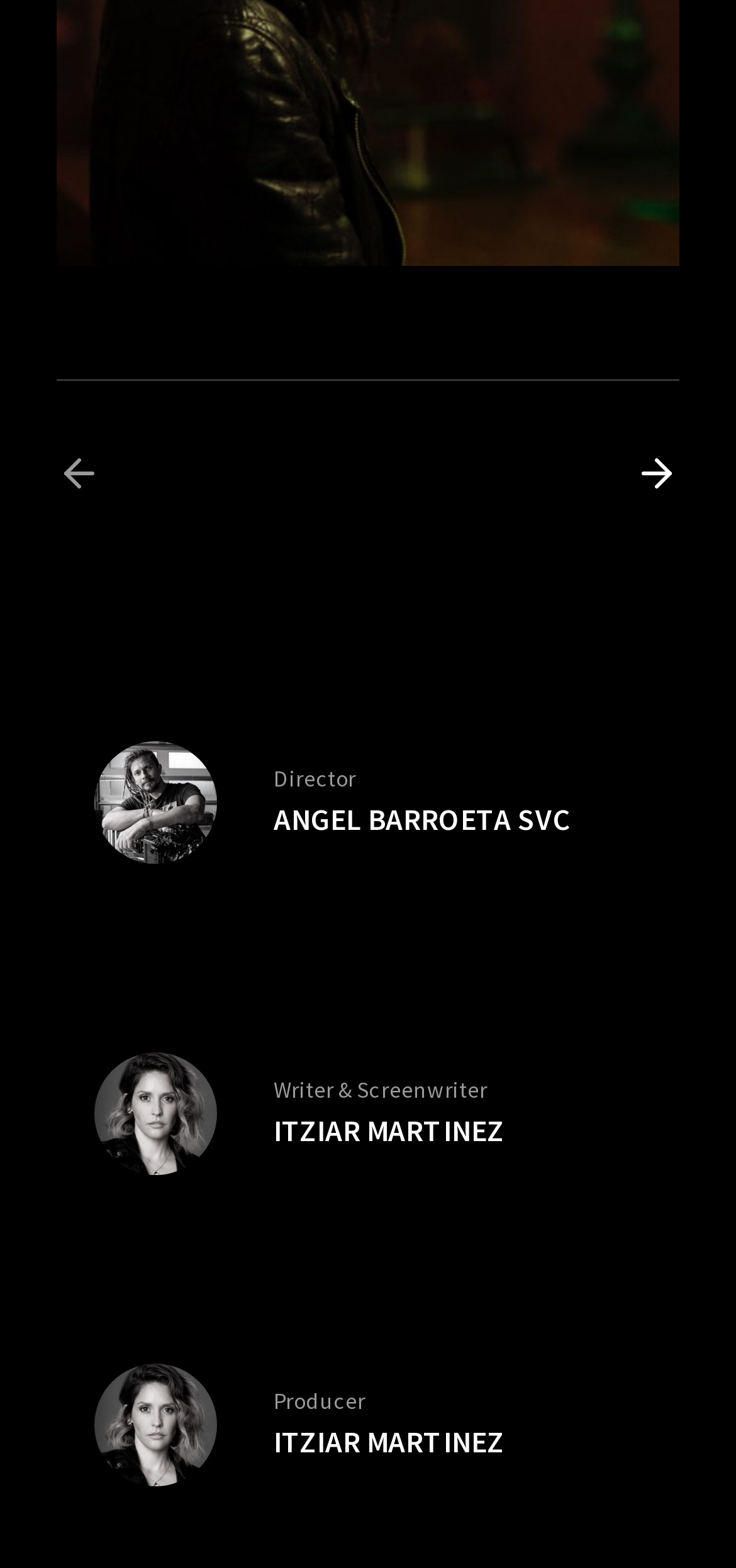Find the bounding box coordinates for the area that must be clicked to perform this action: "view ANGEL BARROETA SVC Director profile".

[0.077, 0.436, 0.923, 0.586]